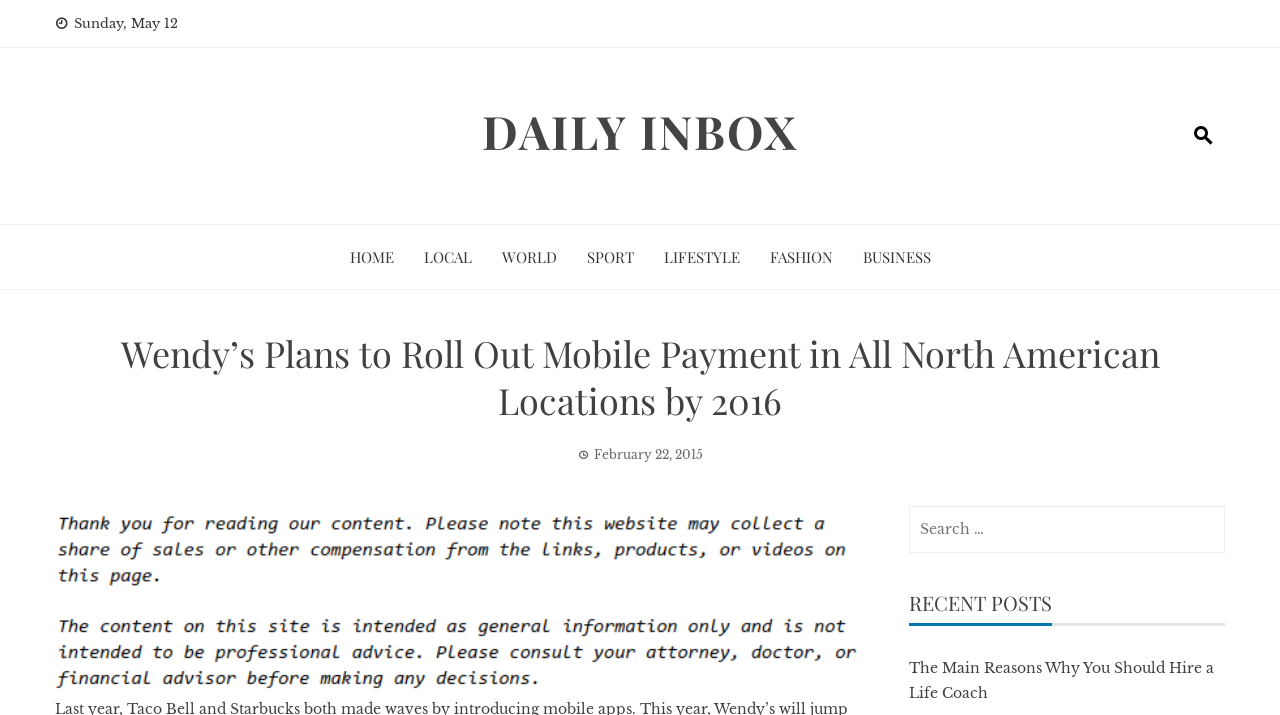Locate the bounding box coordinates of the region to be clicked to comply with the following instruction: "go to daily inbox". The coordinates must be four float numbers between 0 and 1, in the form [left, top, right, bottom].

[0.377, 0.14, 0.623, 0.227]